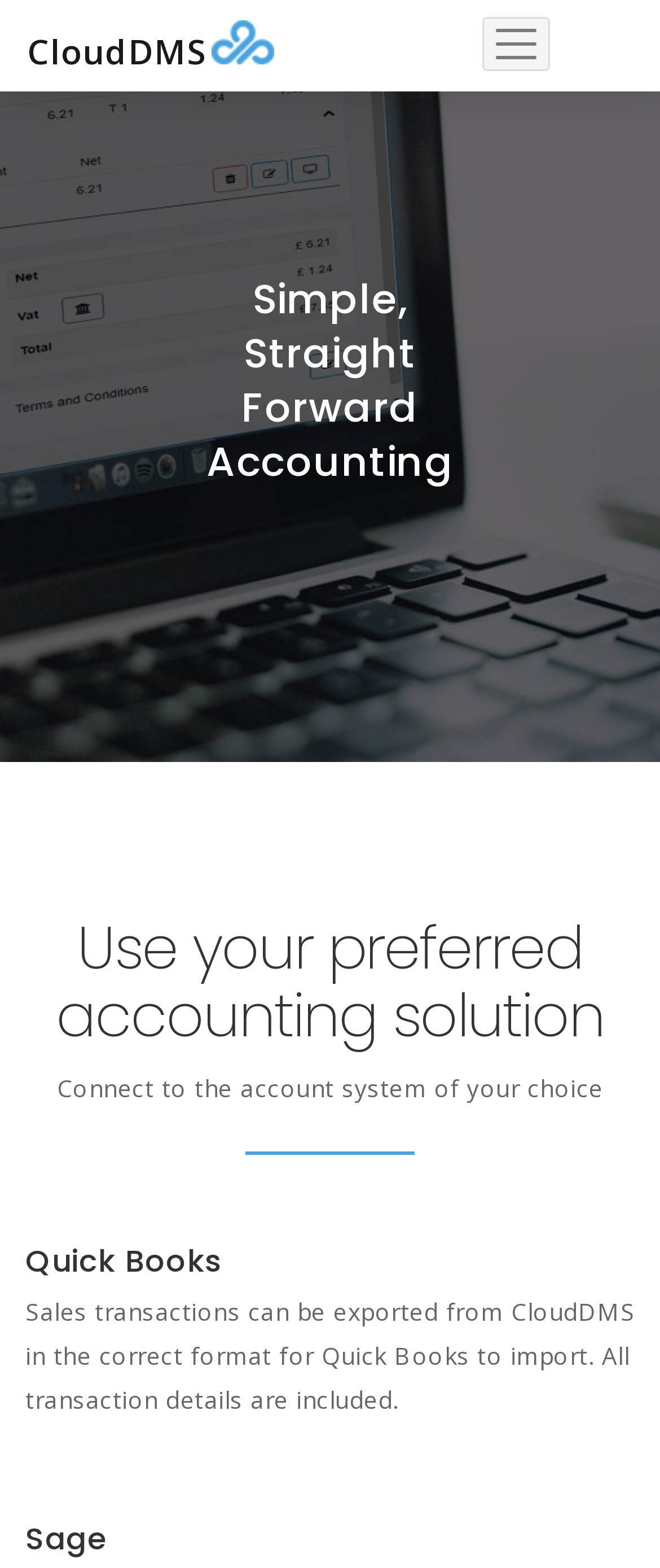Please reply to the following question using a single word or phrase: 
How many accounting solutions are mentioned?

3